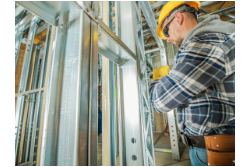Produce a meticulous caption for the image.

This image showcases a construction worker wearing a hard hat and safety glasses, engaged in the assembly of a steel frame structure. Dressed in a plaid shirt and dark pants, the individual is seen using tools to secure the frame, which consists of metallic beams and columns designed for durability and strength. The surrounding environment features exposed steel elements, characteristic of modern construction methods, emphasizing the trend of utilizing steel kit homes for efficient and robust building solutions. This innovative approach to home construction offers flexibility and resilience, making it a popular choice among homeowners considering construction options.